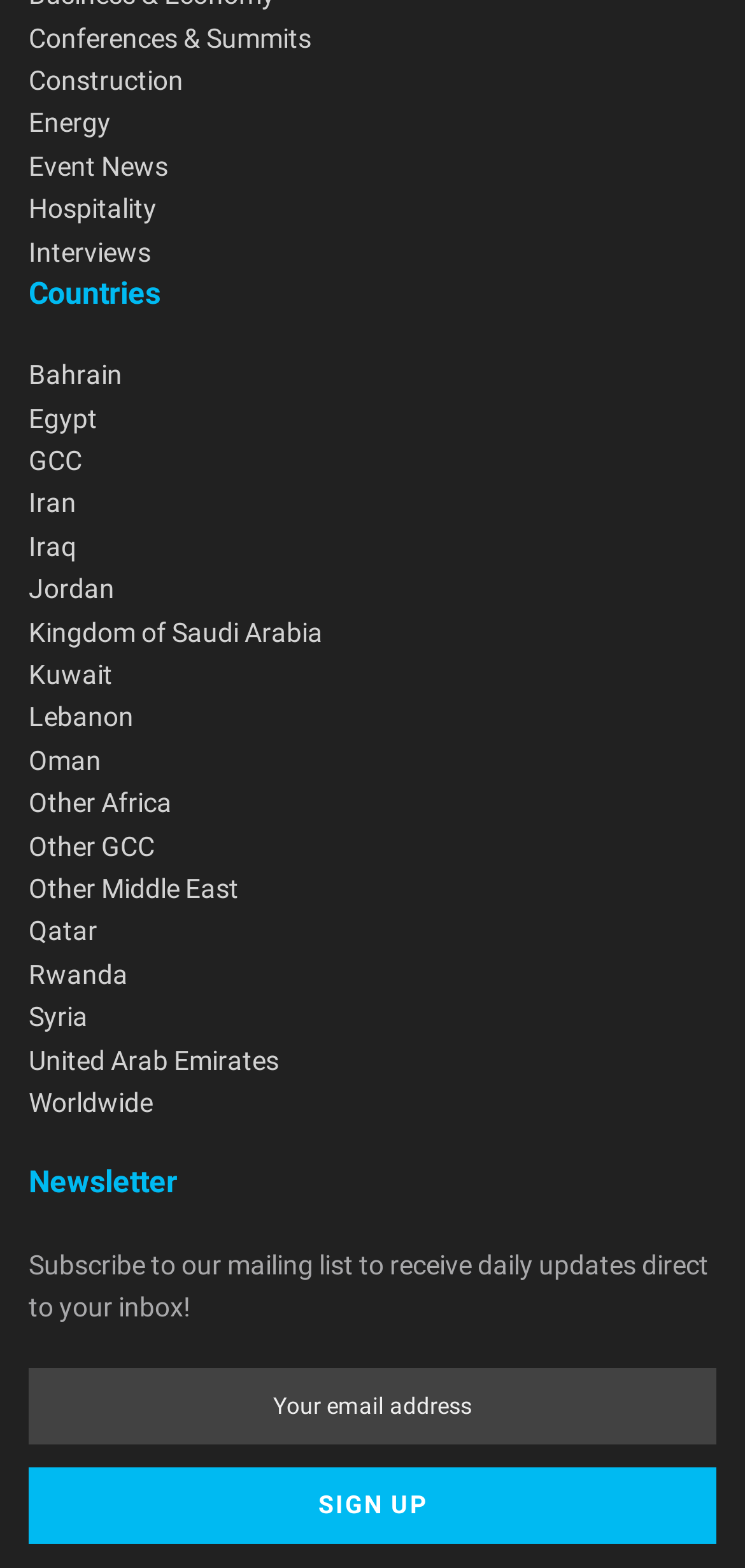Identify the bounding box coordinates of the region I need to click to complete this instruction: "Go to 'LionPATH'".

None